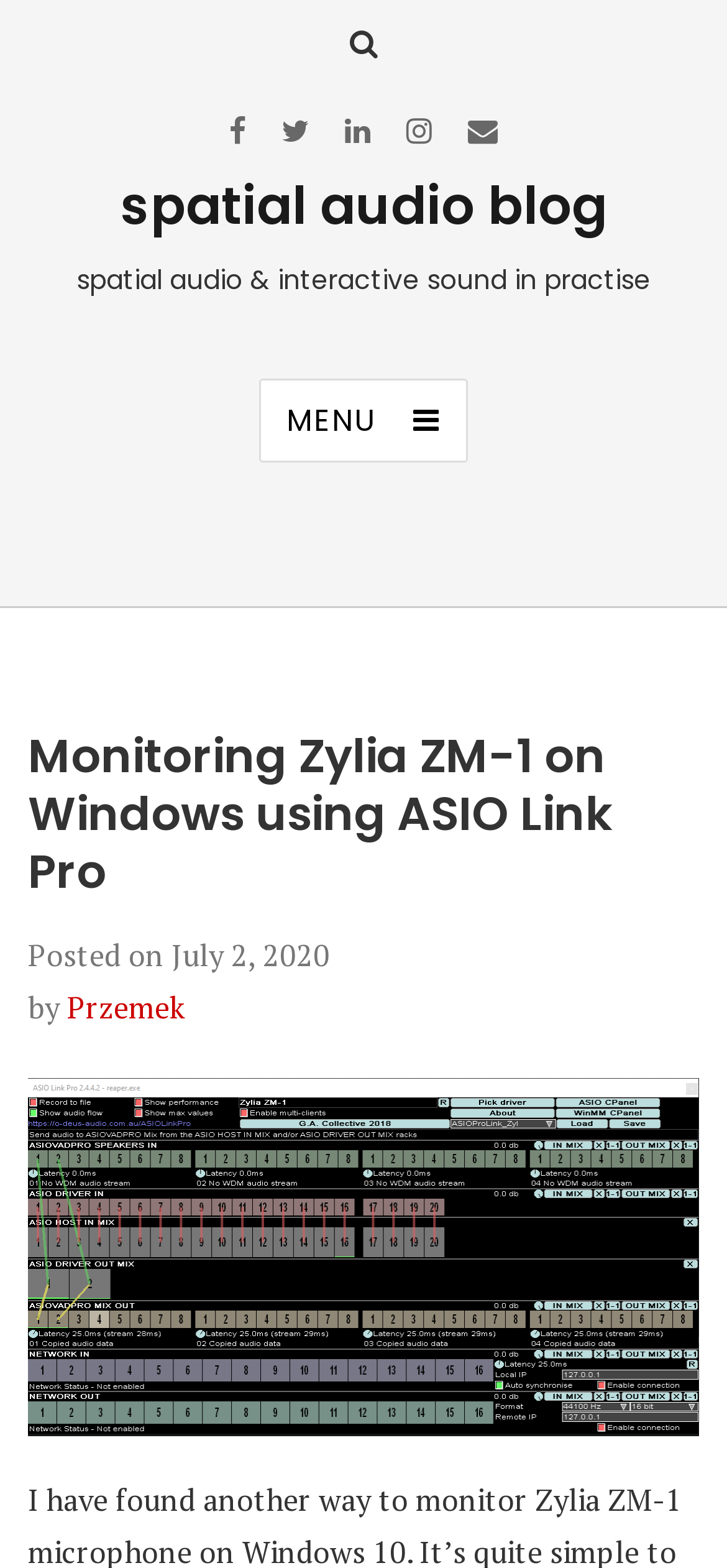Find the bounding box coordinates for the element described here: "spatial audio blog".

[0.165, 0.108, 0.835, 0.155]